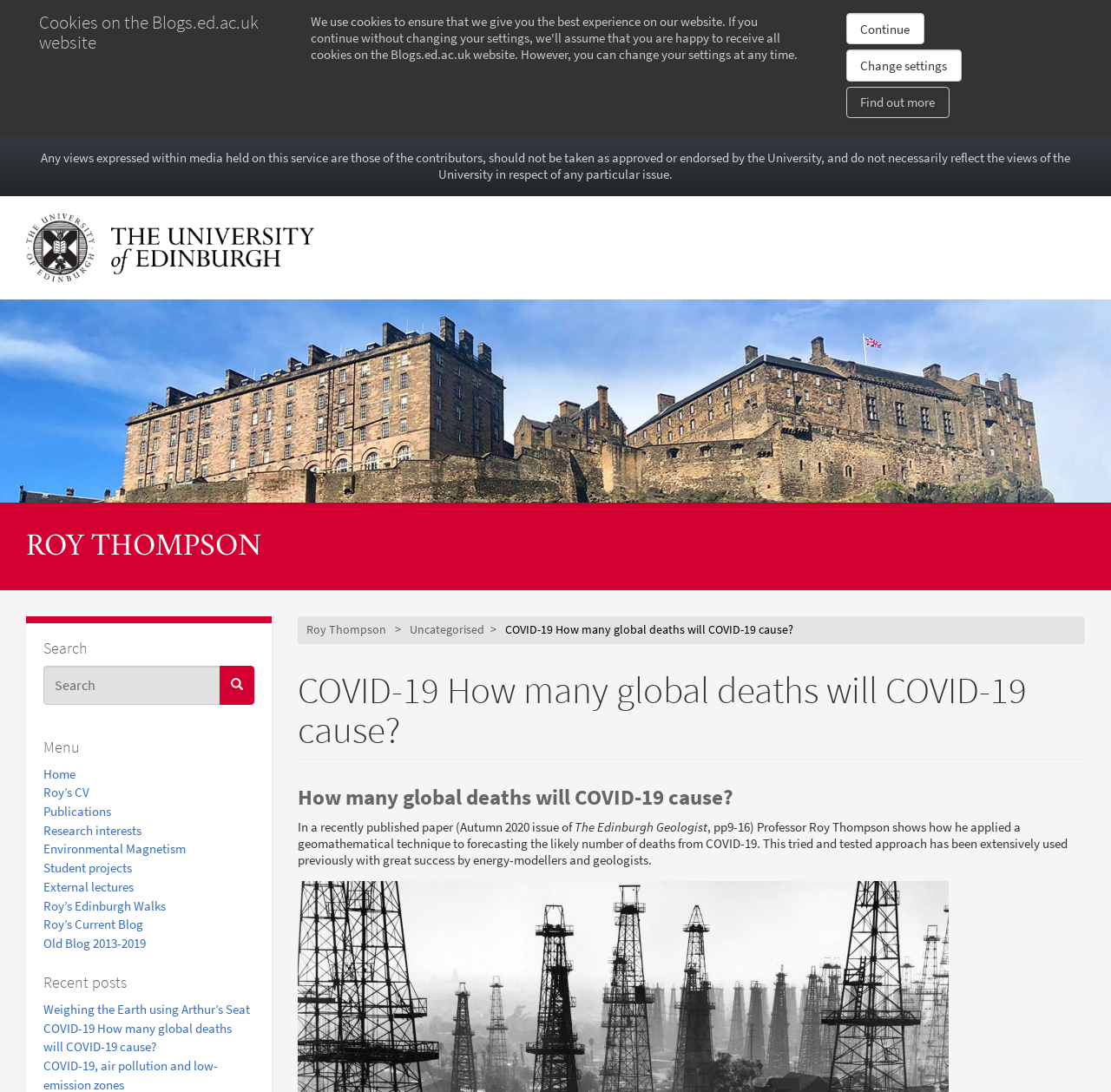Give a concise answer using one word or a phrase to the following question:
What is the purpose of the textbox in the search section?

Search this blog